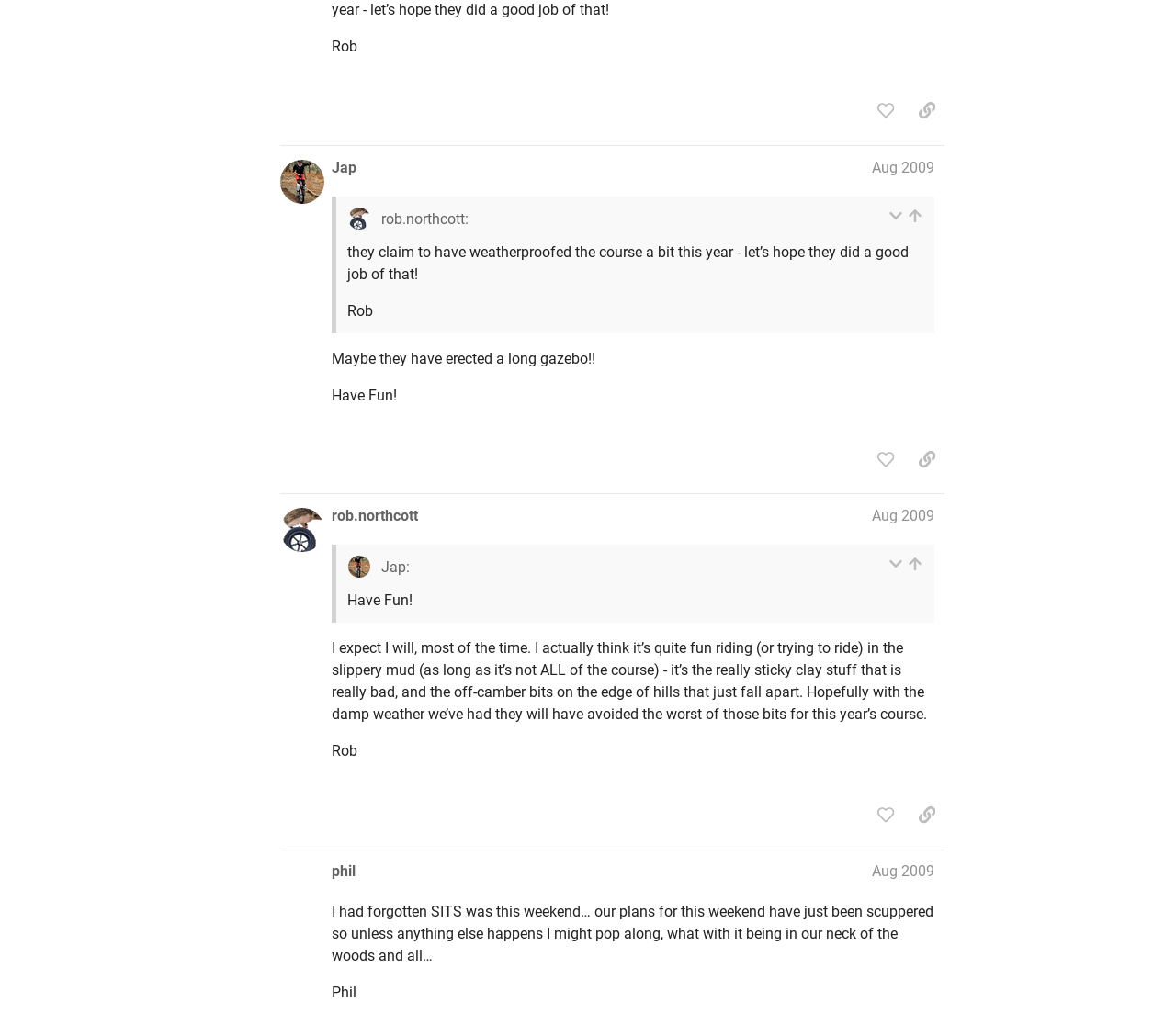Use a single word or phrase to answer the question: 
How many views does the topic 'Modified shadow handle - bar ends' have?

319